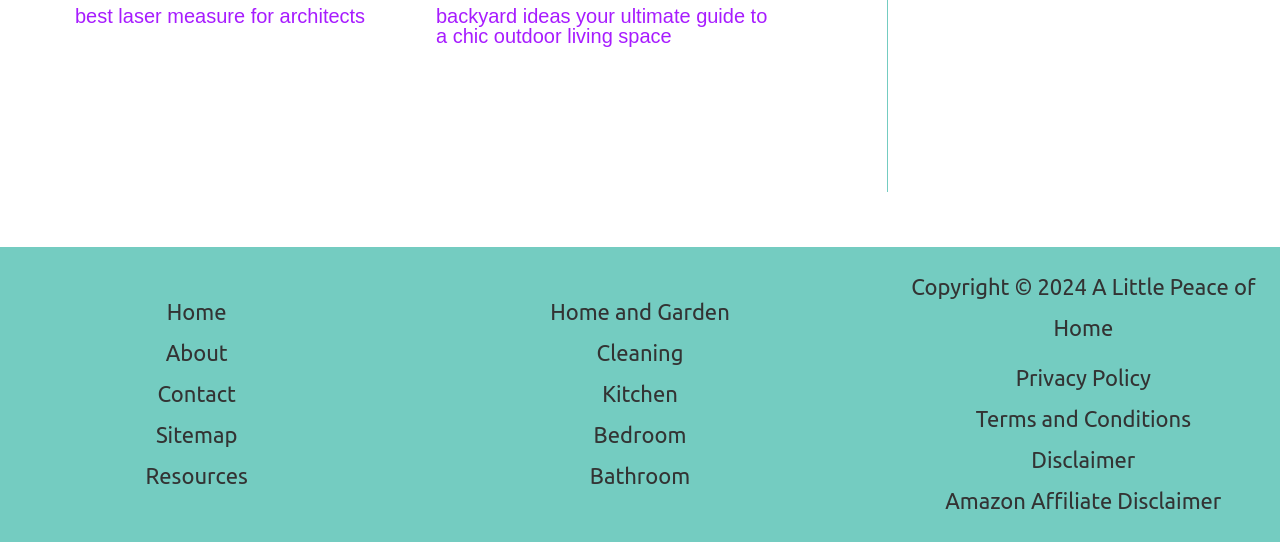How many 'Footer Widget' sections are in the footer?
Using the image as a reference, answer with just one word or a short phrase.

2